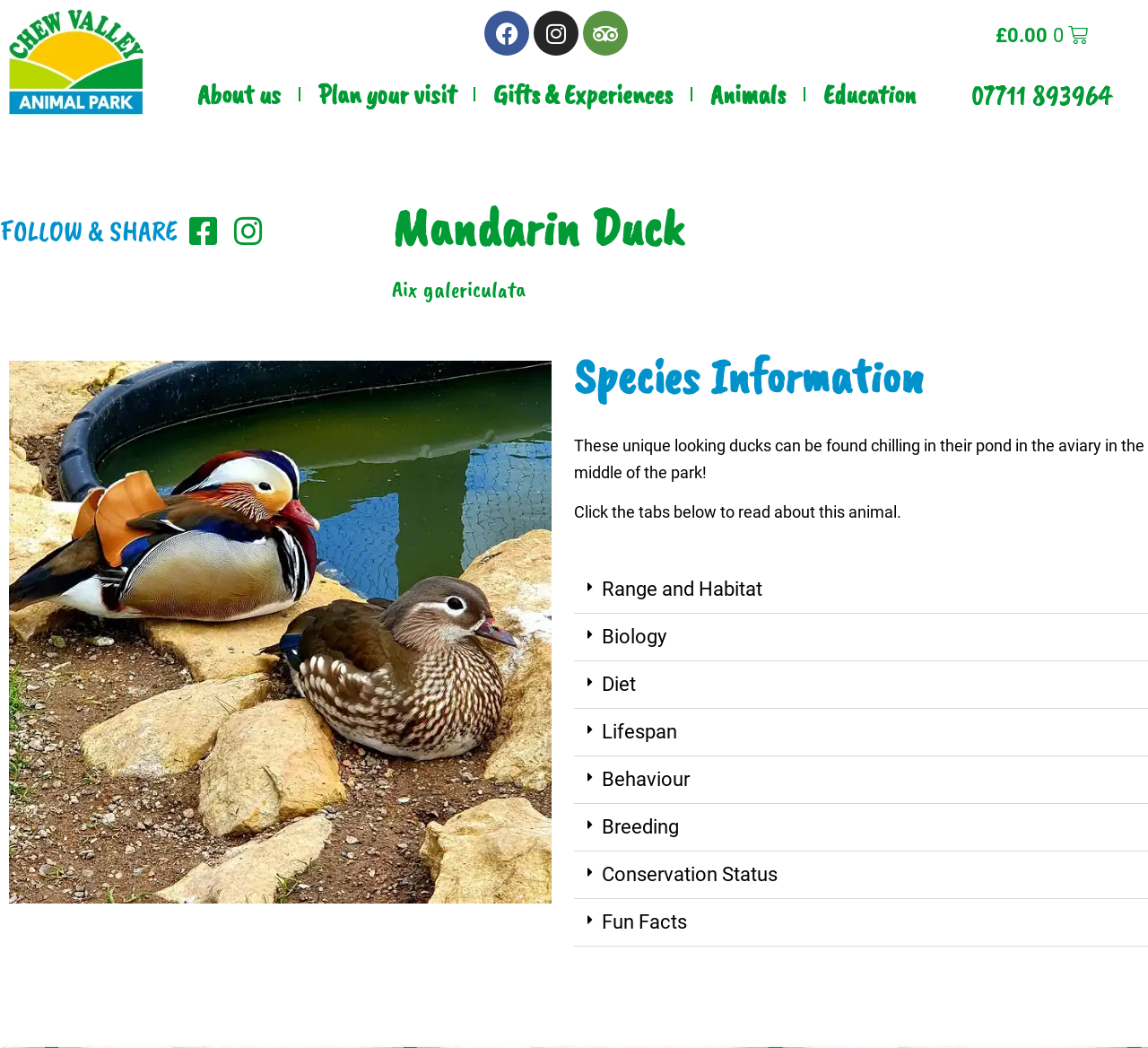Answer the following in one word or a short phrase: 
What is the scientific name of the Mandarin Duck?

Aix galericulata